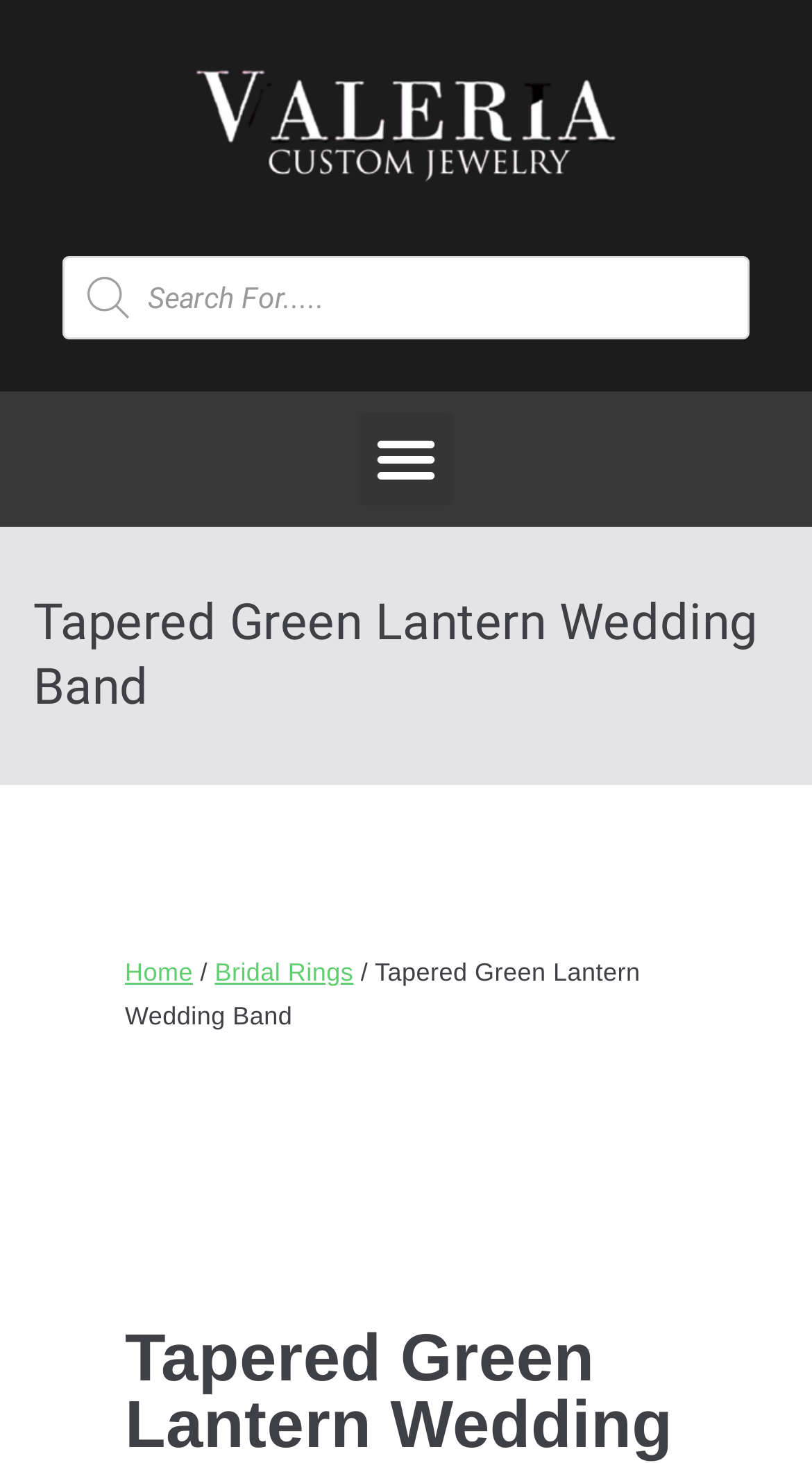Using the information in the image, could you please answer the following question in detail:
How do I navigate to the home page?

I found the navigation menu by looking at the breadcrumb section, where I saw a link with the text 'Home'.